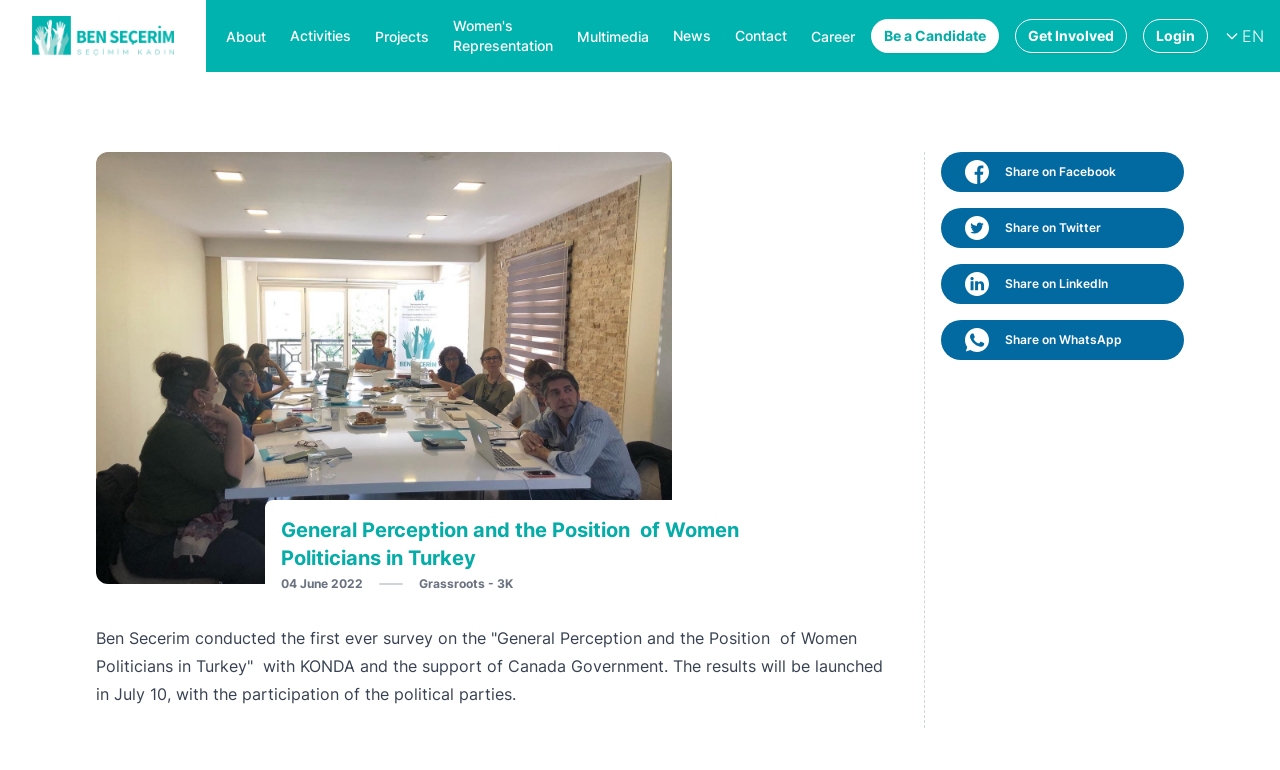Analyze the image and answer the question with as much detail as possible: 
What is the organization that supported the survey?

The answer can be found in the article section of the webpage, where it is mentioned that Ben Secerim conducted the survey with KONDA and the support of Canada Government.